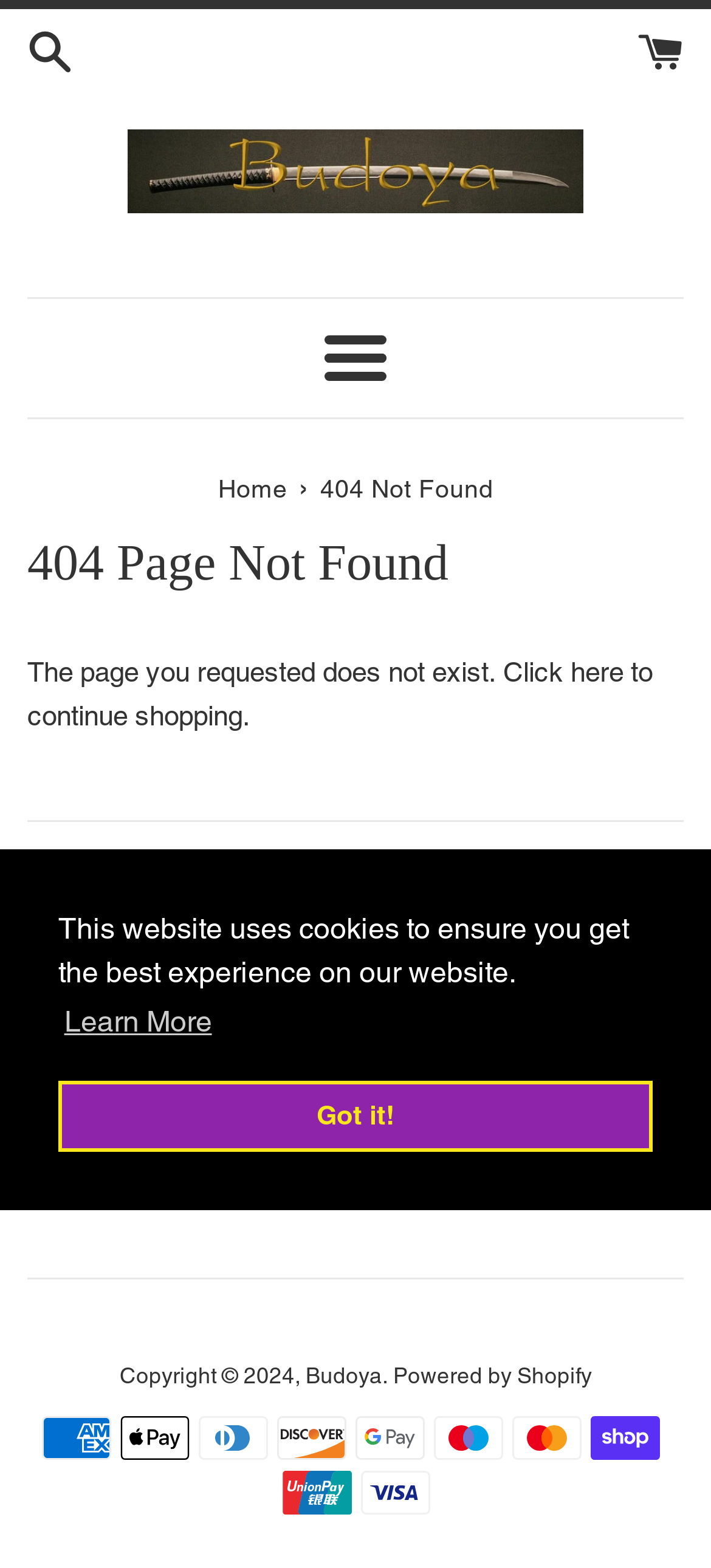Provide a short answer using a single word or phrase for the following question: 
What is the copyright year of the website?

2024